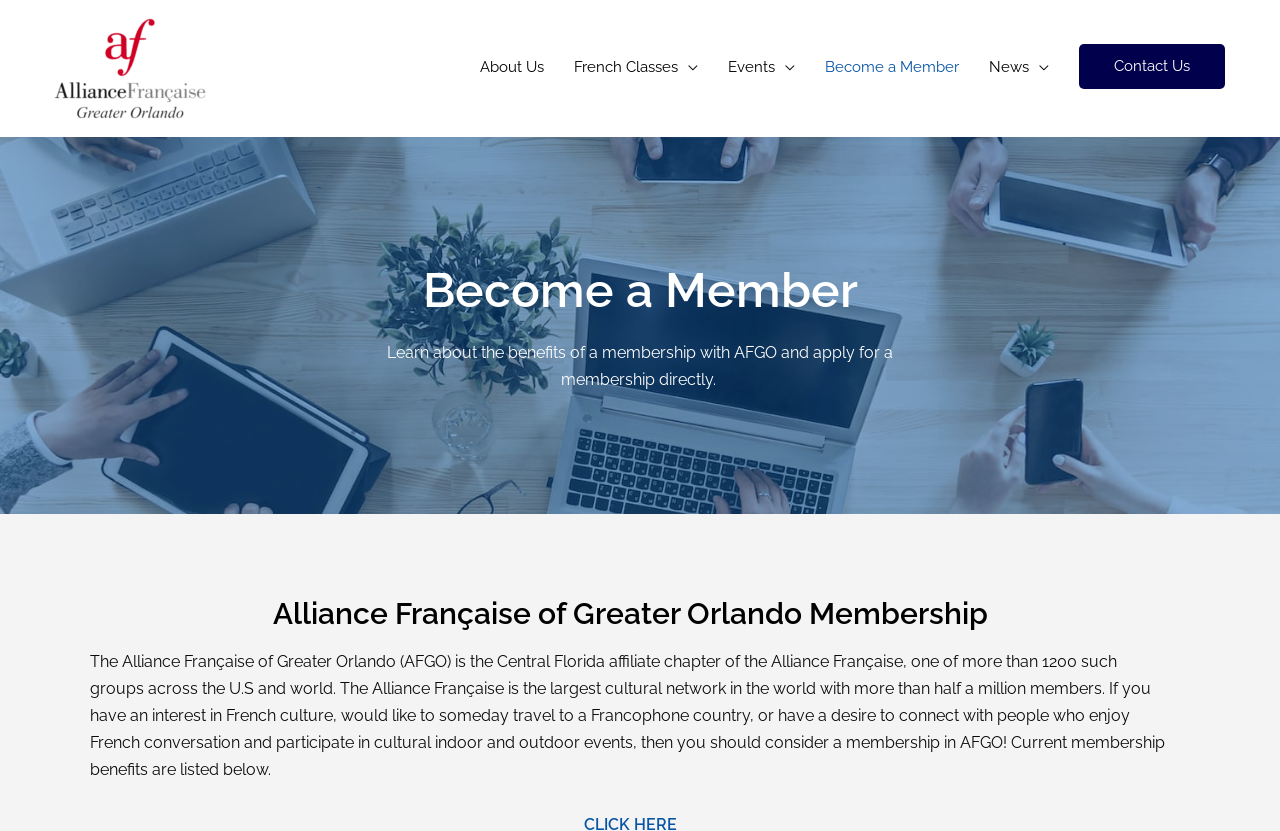Provide a short, one-word or phrase answer to the question below:
What is the name of the organization?

Alliance Française of Greater Orlando